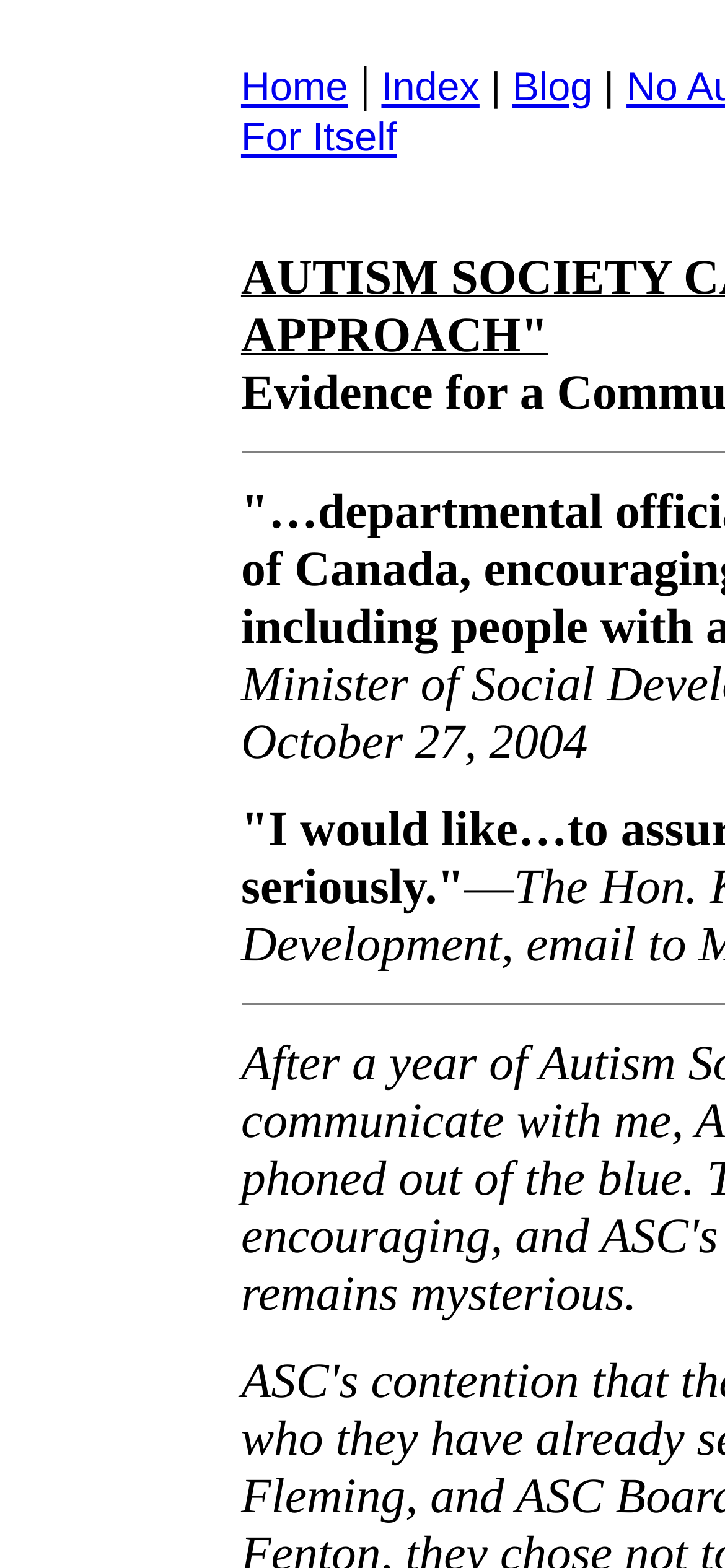What is the purpose of the image on the webpage?
Use the information from the image to give a detailed answer to the question.

The image element is present at the top of the webpage, and its bounding box coordinates suggest it is a small image. Since there is no OCR text or alternative text provided, I infer that the image is likely used for decorative purposes.